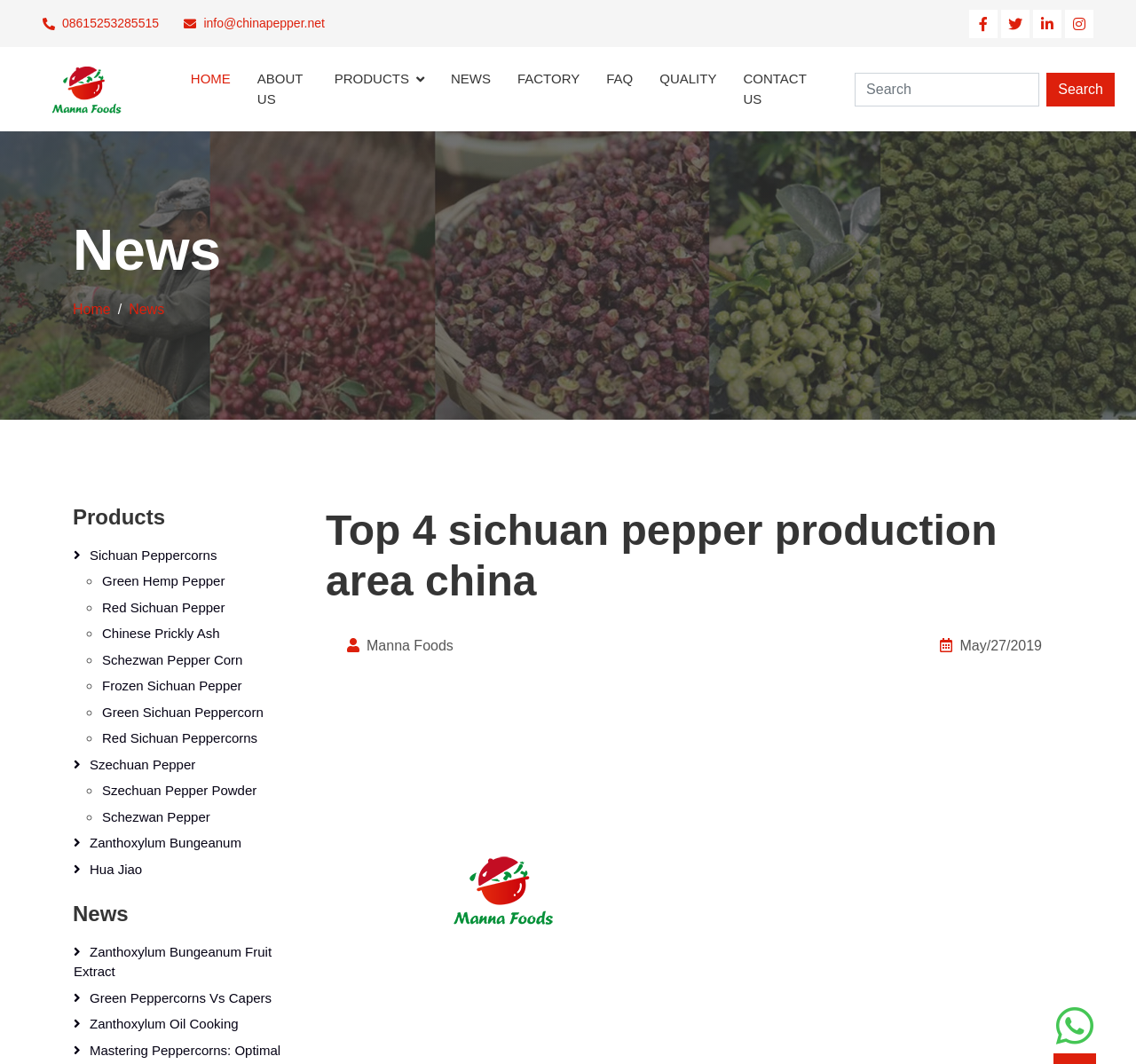Given the description of the UI element: "Green Peppercorns vs Capers", predict the bounding box coordinates in the form of [left, top, right, bottom], with each value being a float between 0 and 1.

[0.064, 0.928, 0.268, 0.949]